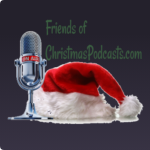Provide a one-word or short-phrase answer to the question:
What is the color of the font used for the text?

Playful green